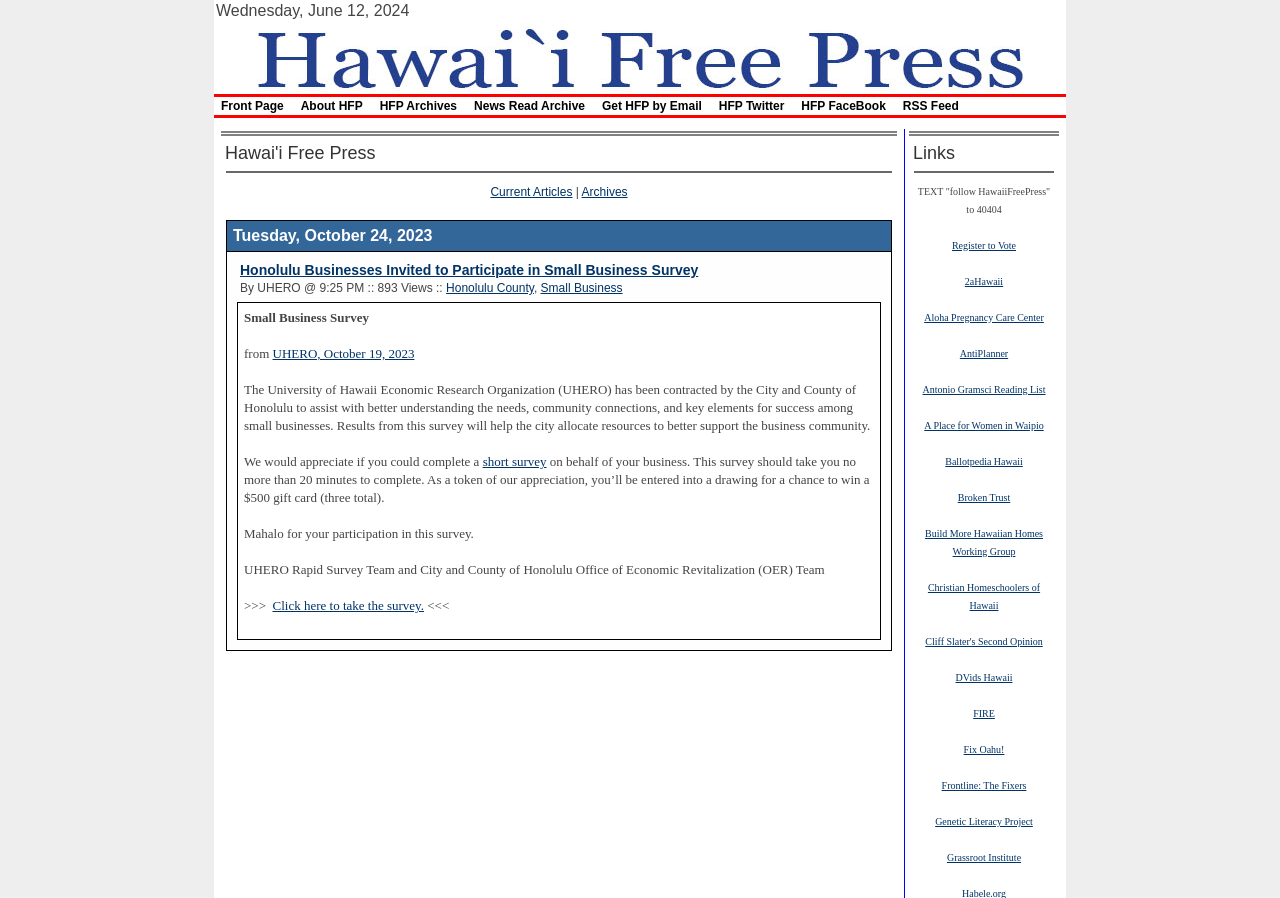Please locate the bounding box coordinates for the element that should be clicked to achieve the following instruction: "Visit the Hawaii Free Press homepage". Ensure the coordinates are given as four float numbers between 0 and 1, i.e., [left, top, right, bottom].

[0.175, 0.054, 0.825, 0.073]